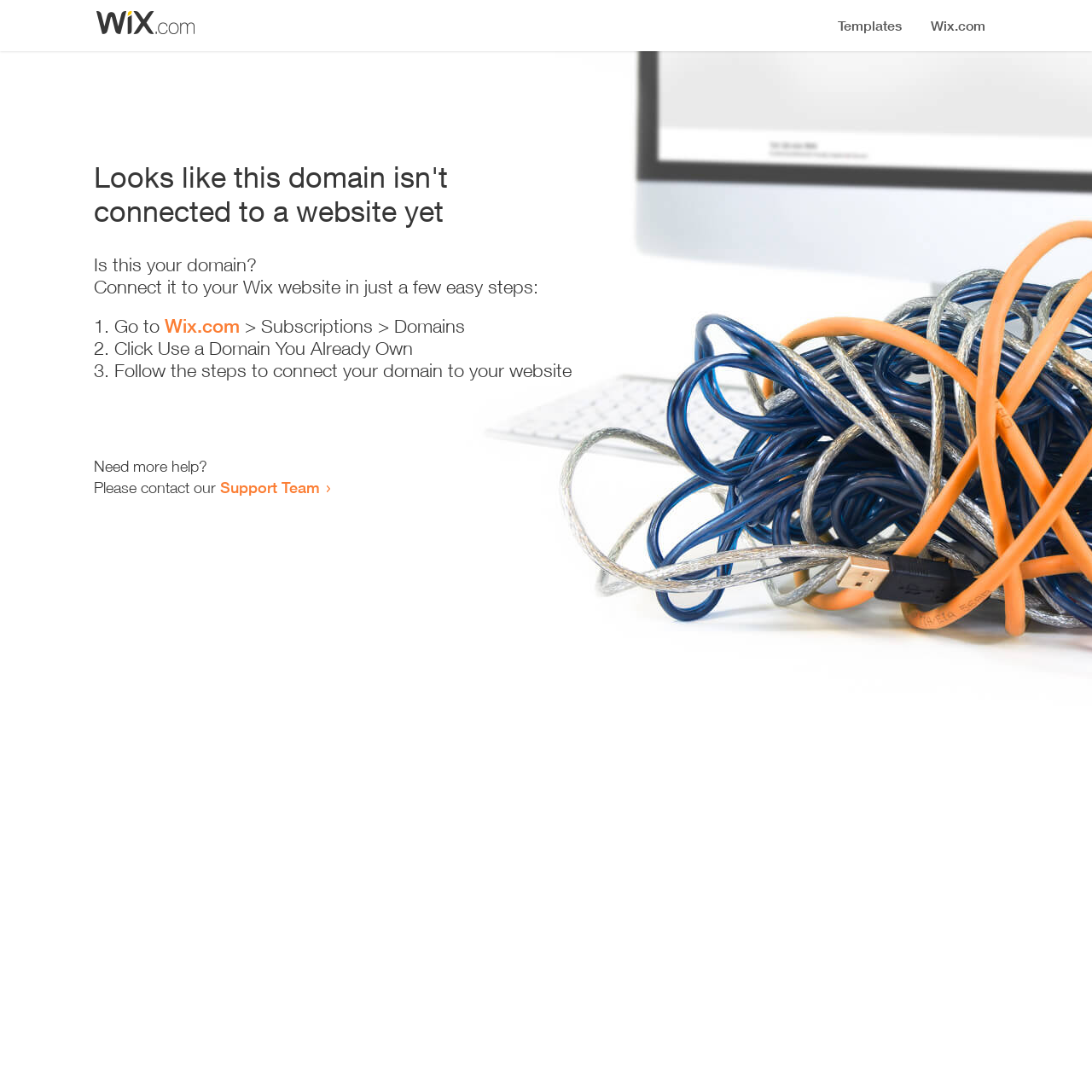Offer a meticulous description of the webpage's structure and content.

The webpage appears to be an error page, indicating that a domain is not connected to a website yet. At the top, there is a small image, likely a logo or icon. Below the image, a prominent heading reads "Looks like this domain isn't connected to a website yet". 

Underneath the heading, a series of instructions are provided to connect the domain to a Wix website. The instructions are divided into three steps, each marked with a numbered list marker (1., 2., and 3.). The first step involves going to Wix.com, specifically the Subscriptions > Domains section. The second step is to click "Use a Domain You Already Own", and the third step is to follow the instructions to connect the domain to the website.

At the bottom of the page, there is a section offering additional help, with a message "Need more help?" followed by an invitation to contact the Support Team via a link.